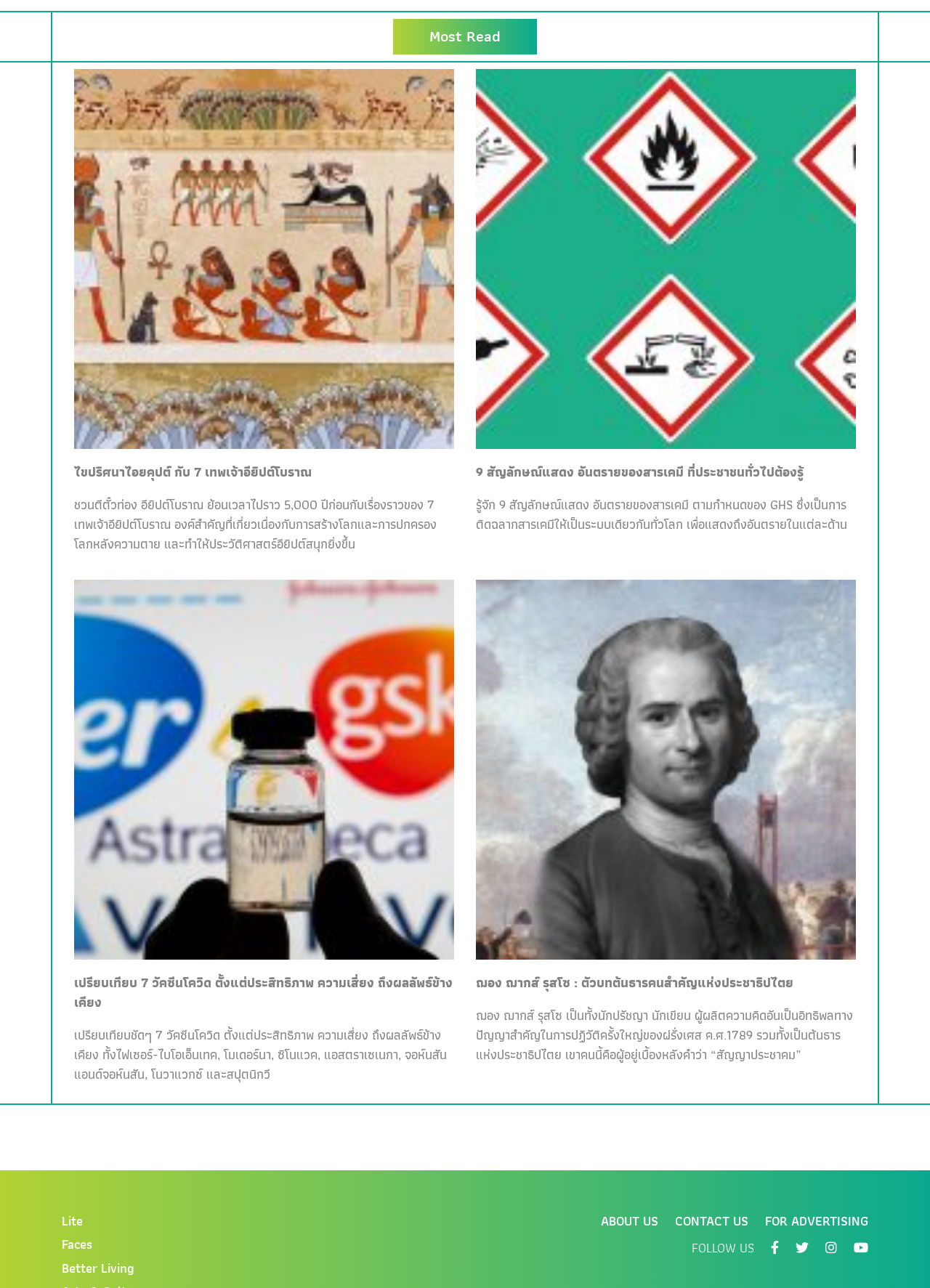How many vaccine comparisons are discussed in the third article?
Based on the visual details in the image, please answer the question thoroughly.

The third article compares 7 vaccines, as indicated by the link text 'เปรียบเทียบ 7 วัคซีนโควิด ตั้งแต่ประสิทธิภาพ ความเสี่ยง ถึงผลลัพธ์ข้างเคียง' and the static text 'เปรียบเทียบชัดๆ 7 วัคซีนโควิด ตั้งแต่ประสิทธิภาพ ความเสี่ยง ถึงผลลัพธ์ข้างเคียง ทั้งไฟเซอร์-ไบโอเอ็นเทค, โมเดอร์นา, ซิโนแวค, แอสตราเซเนกา, จอห์นสันแอนด์จอห์นสัน, โนวาแวกซ์ และสปุตนิกวี'.